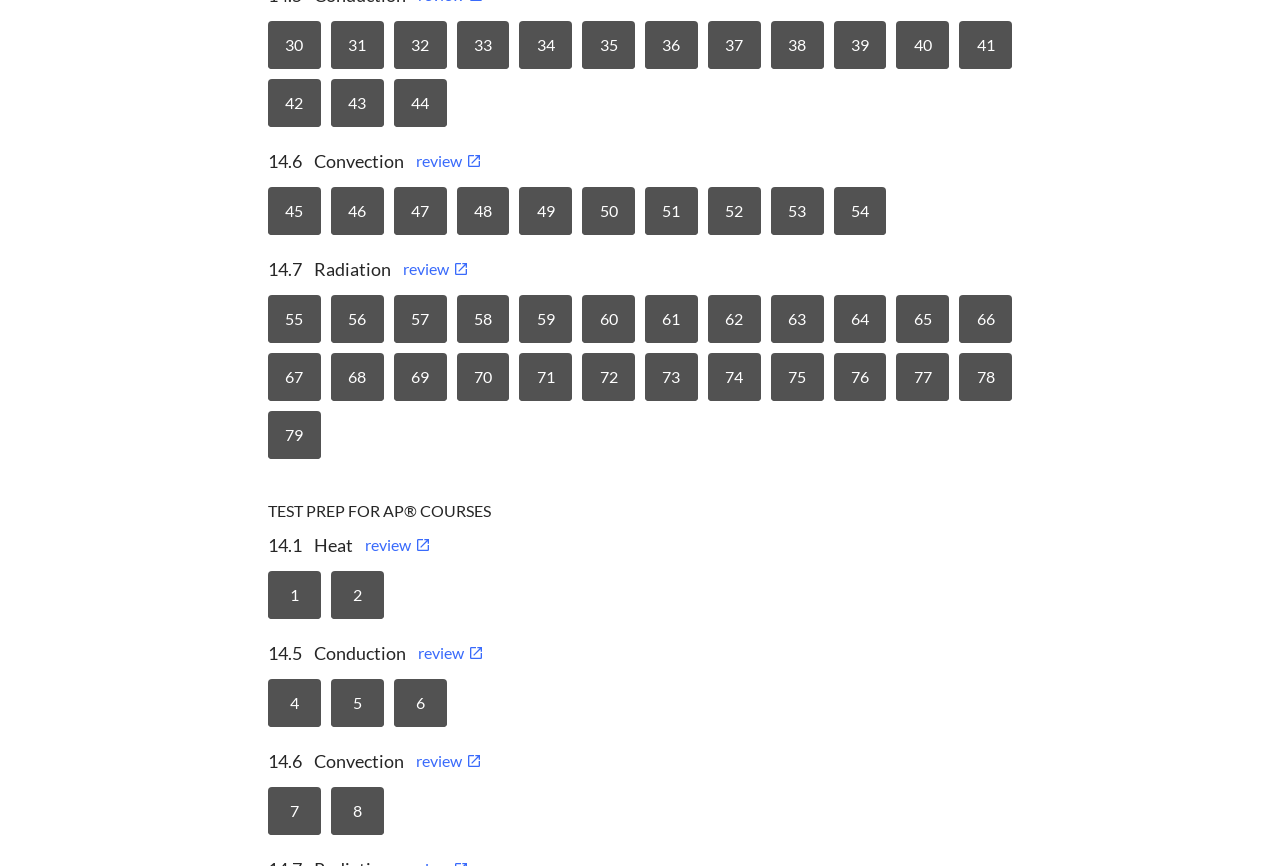What is the topic of the section at the top?
Based on the image, respond with a single word or phrase.

TEST PREP FOR AP COURSES